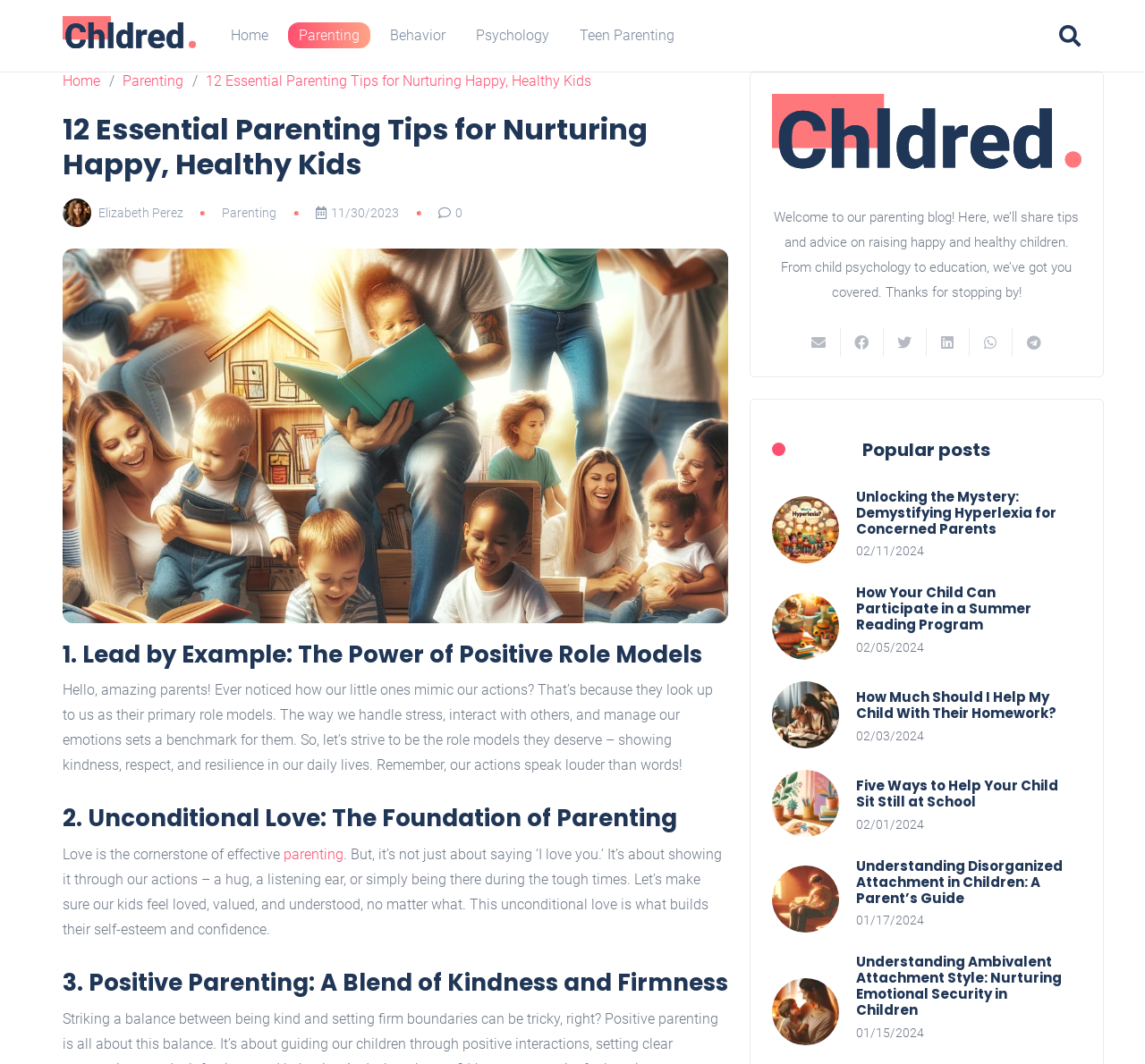Using the provided description Parenting, find the bounding box coordinates for the UI element. Provide the coordinates in (top-left x, top-left y, bottom-right x, bottom-right y) format, ensuring all values are between 0 and 1.

[0.194, 0.194, 0.242, 0.207]